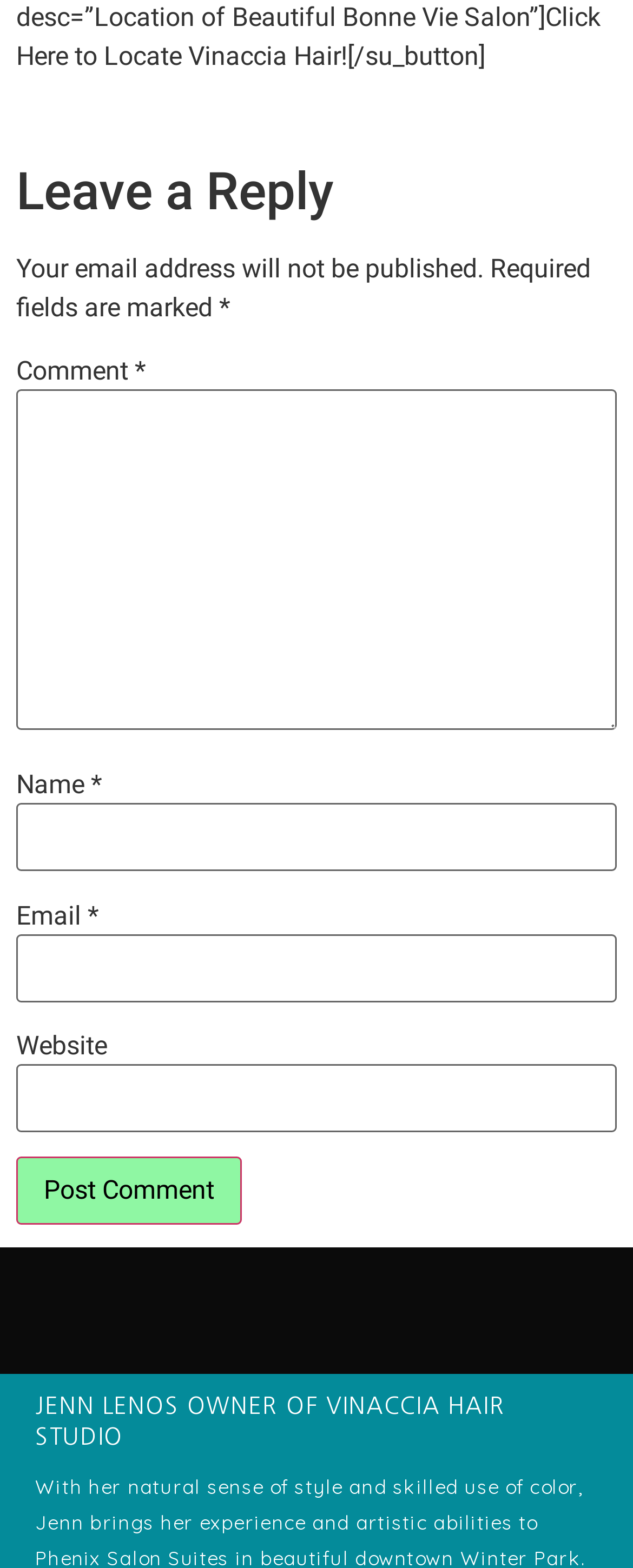Based on the element description: "parent_node: Website name="url"", identify the bounding box coordinates for this UI element. The coordinates must be four float numbers between 0 and 1, listed as [left, top, right, bottom].

[0.026, 0.679, 0.974, 0.722]